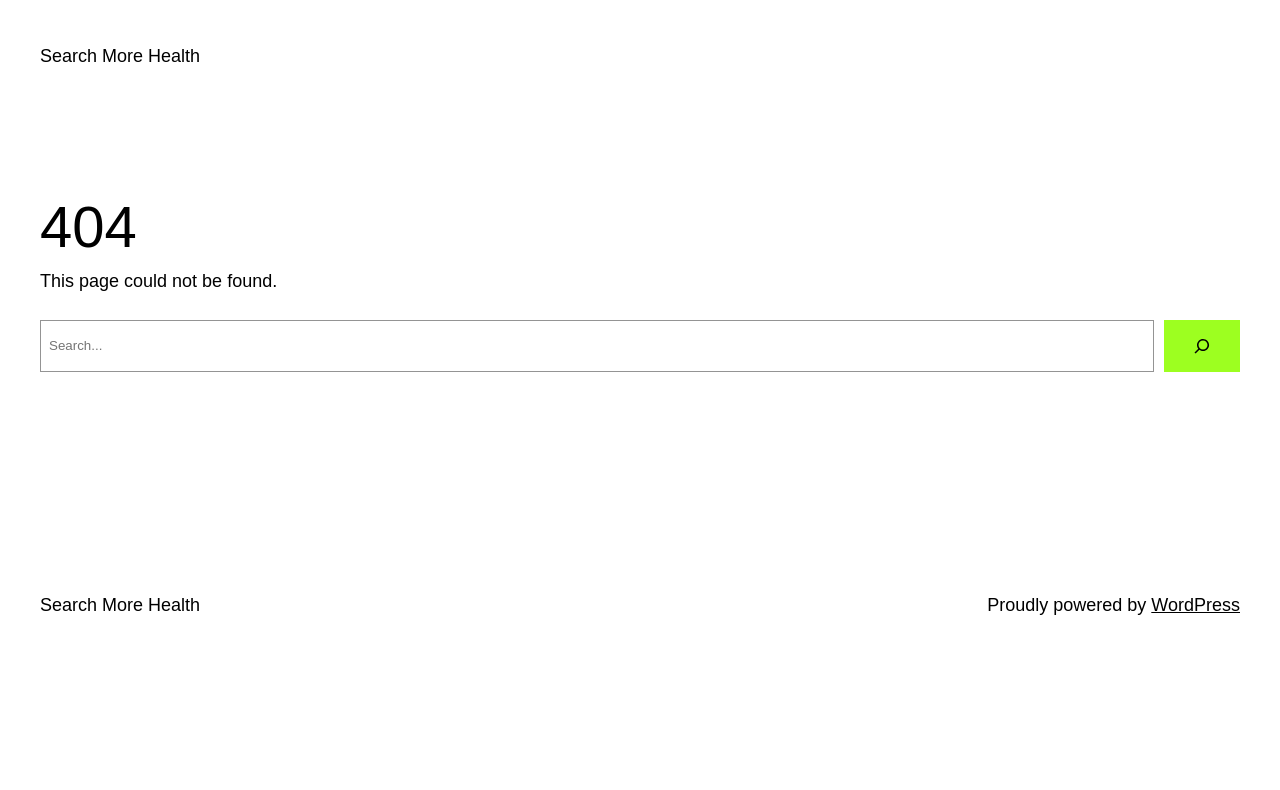Describe every aspect of the webpage comprehensively.

The webpage displays a "404" heading, indicating that the page could not be found. Below the heading, a brief message reads, "This page could not be found." 

On the top left of the page, there is a link to "Search More Health". A main content area occupies most of the page, spanning from the top to the middle. Within this area, a search function is provided, consisting of a search box and a "Search" button. The button is accompanied by a small image. 

At the bottom of the page, there is a section containing a link to "Search More Health" again, followed by a text "Proudly powered by" and a link to "WordPress".